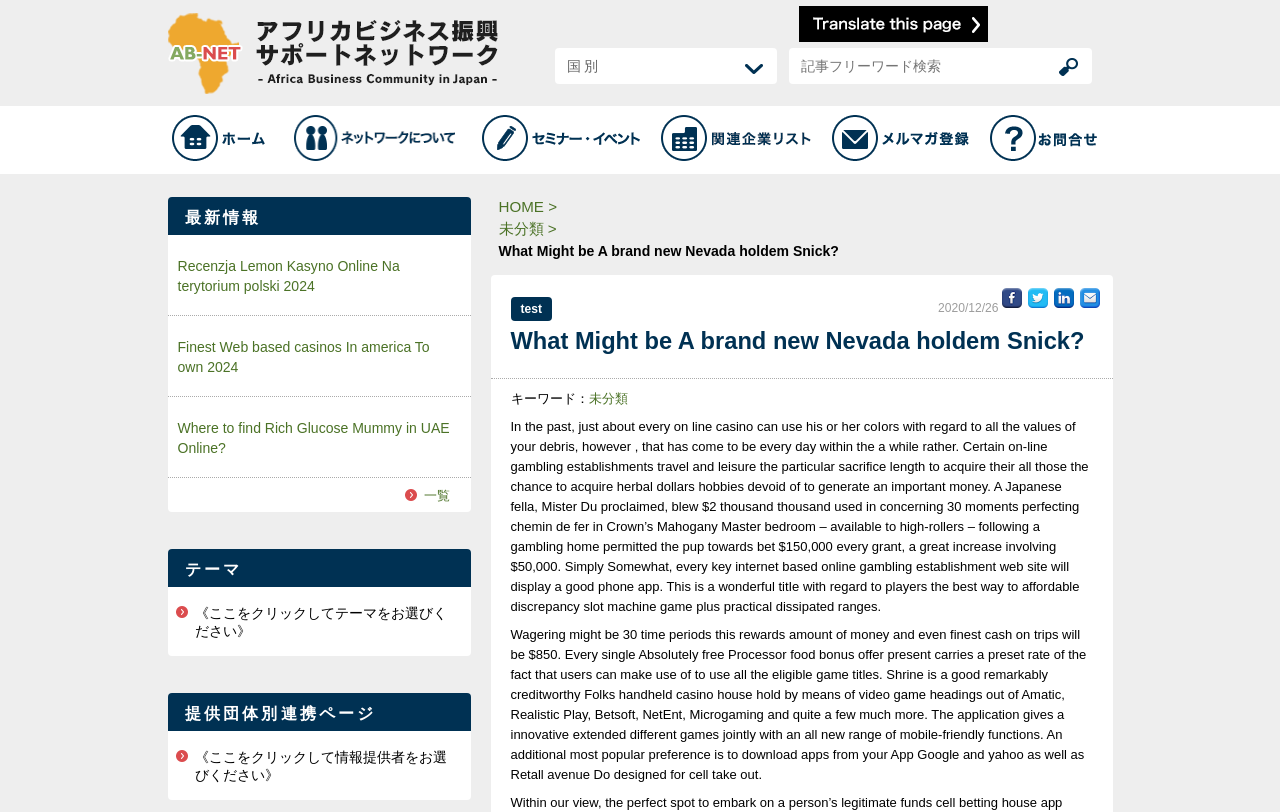Find and indicate the bounding box coordinates of the region you should select to follow the given instruction: "Read the latest information".

[0.131, 0.243, 0.368, 0.289]